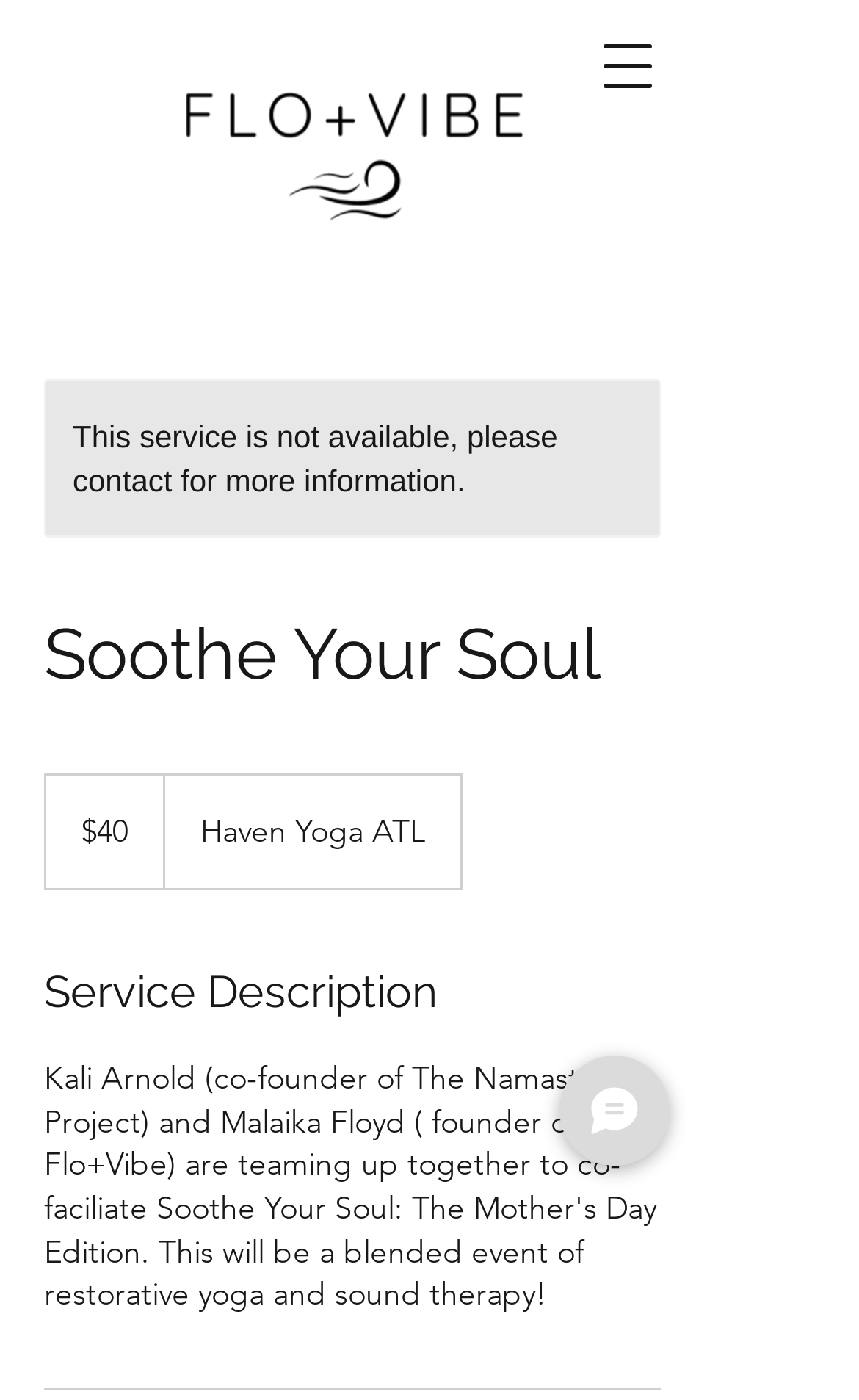What is the price of the service?
Based on the content of the image, thoroughly explain and answer the question.

I found the price of the service by looking at the text '40 US dollars' which is located below the heading 'Soothe Your Soul'.